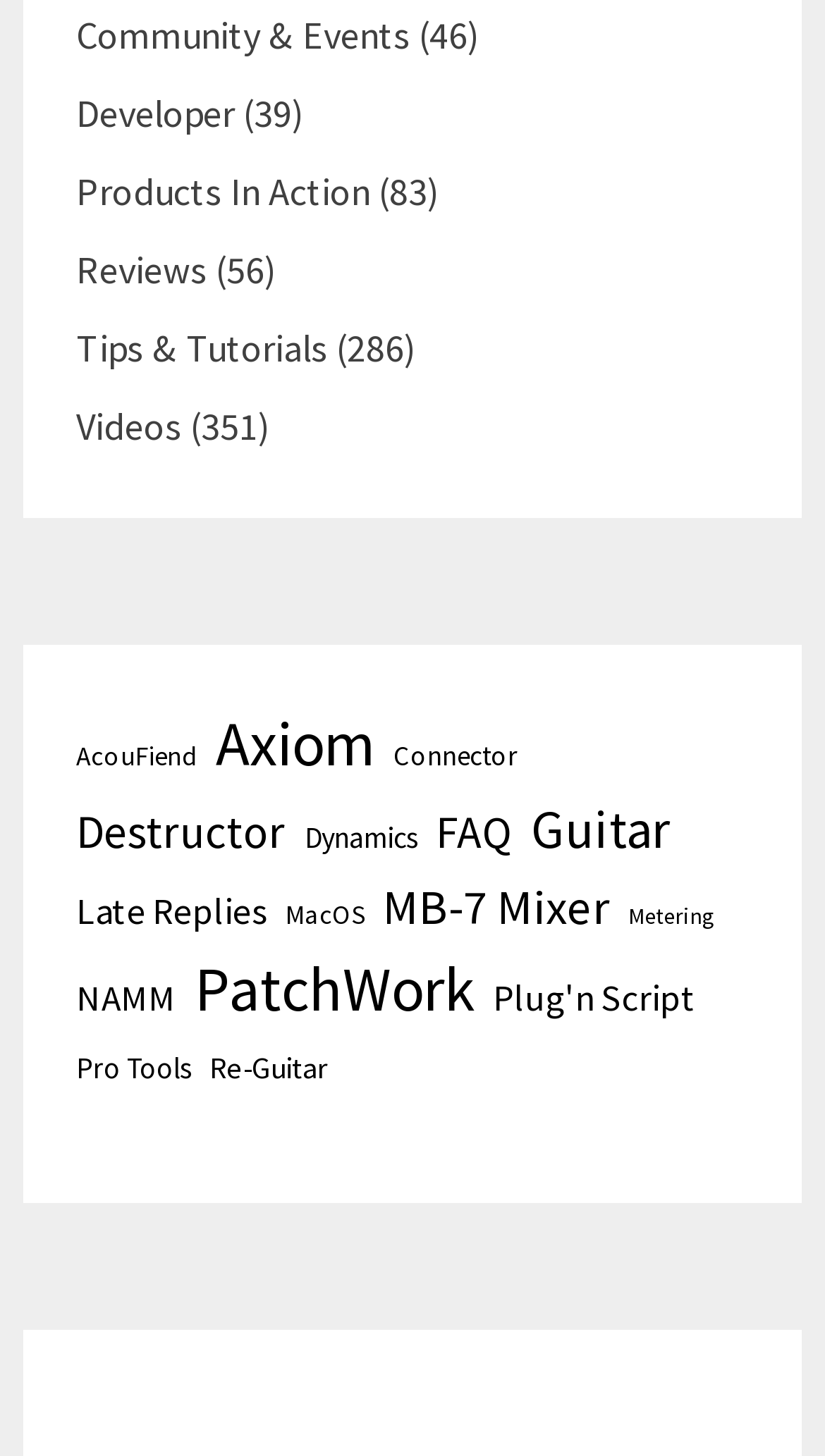Identify the bounding box coordinates necessary to click and complete the given instruction: "Learn about products in action".

[0.093, 0.115, 0.449, 0.148]